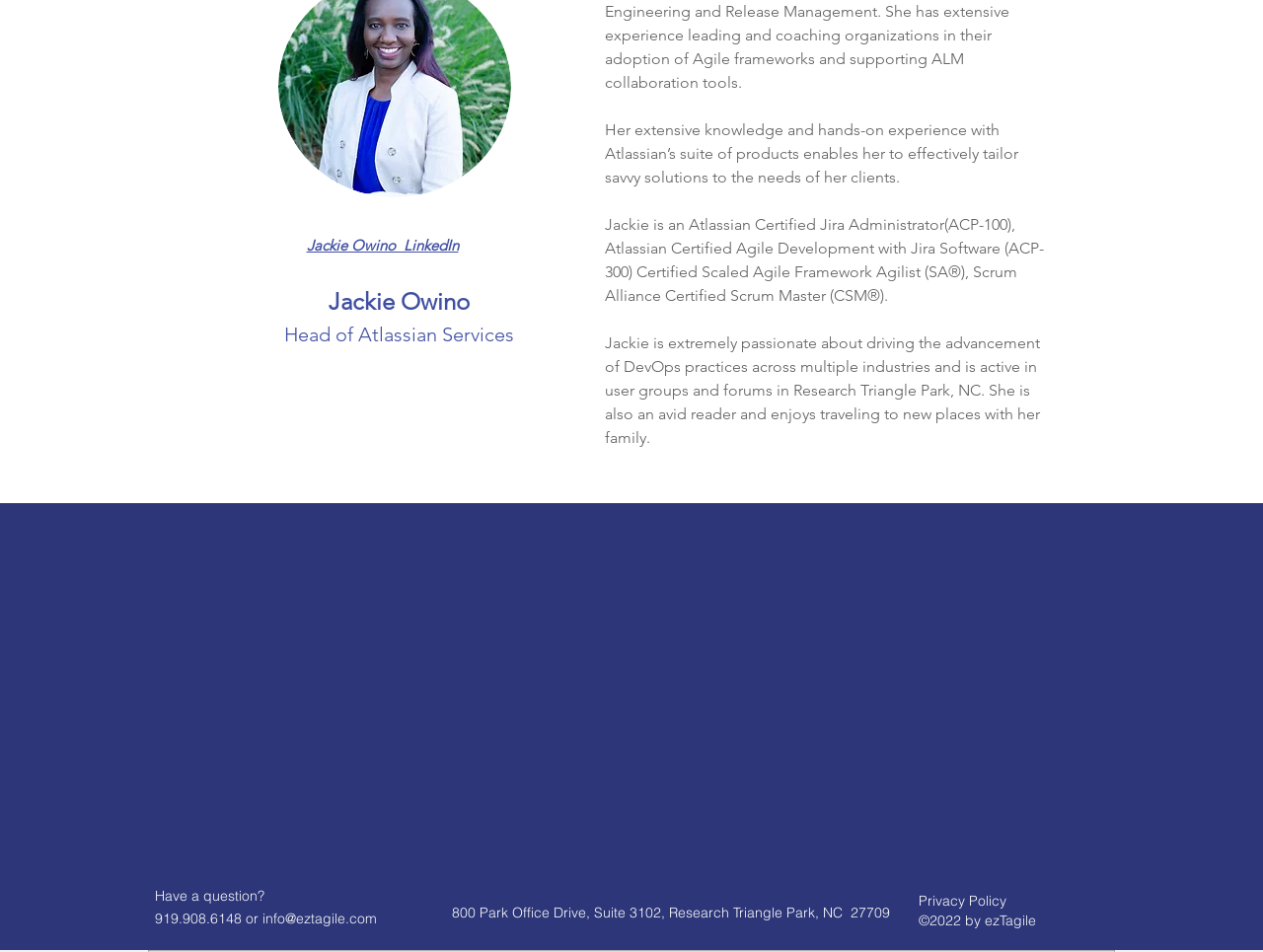Using the information in the image, could you please answer the following question in detail:
What is the copyright year?

I found a StaticText element with the content '©2022 by ezTagile' which indicates that the copyright year is 2022.